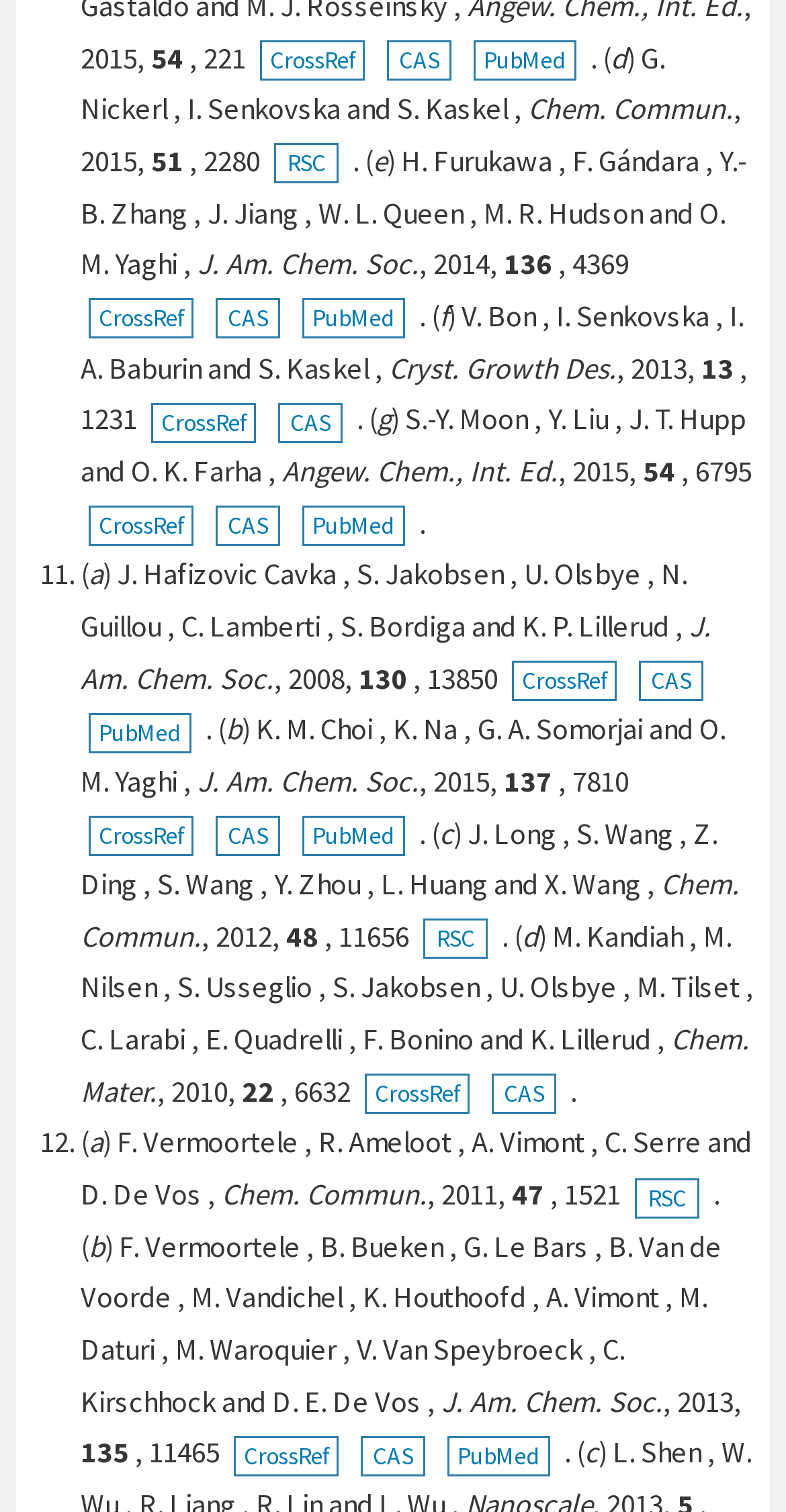Identify the bounding box coordinates for the element you need to click to achieve the following task: "Visit the 'PubMed' webpage". Provide the bounding box coordinates as four float numbers between 0 and 1, in the form [left, top, right, bottom].

[0.603, 0.027, 0.733, 0.053]